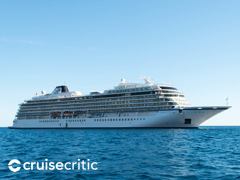Give a thorough and detailed caption for the image.

The image showcases a stunning cruise ship gliding through crystal-clear waters, with a bright blue sky providing a perfect backdrop. The ship, designed for luxury travel, features multiple decks and large windows, highlighting its spacious and elegant design. Prominently displayed is the "Cruise Critic" logo, indicating a focus on cruising experiences and providing insights for vacation planning. This visual encapsulates the allure of cruise vacations and the adventures that await travelers on their journeys at sea.